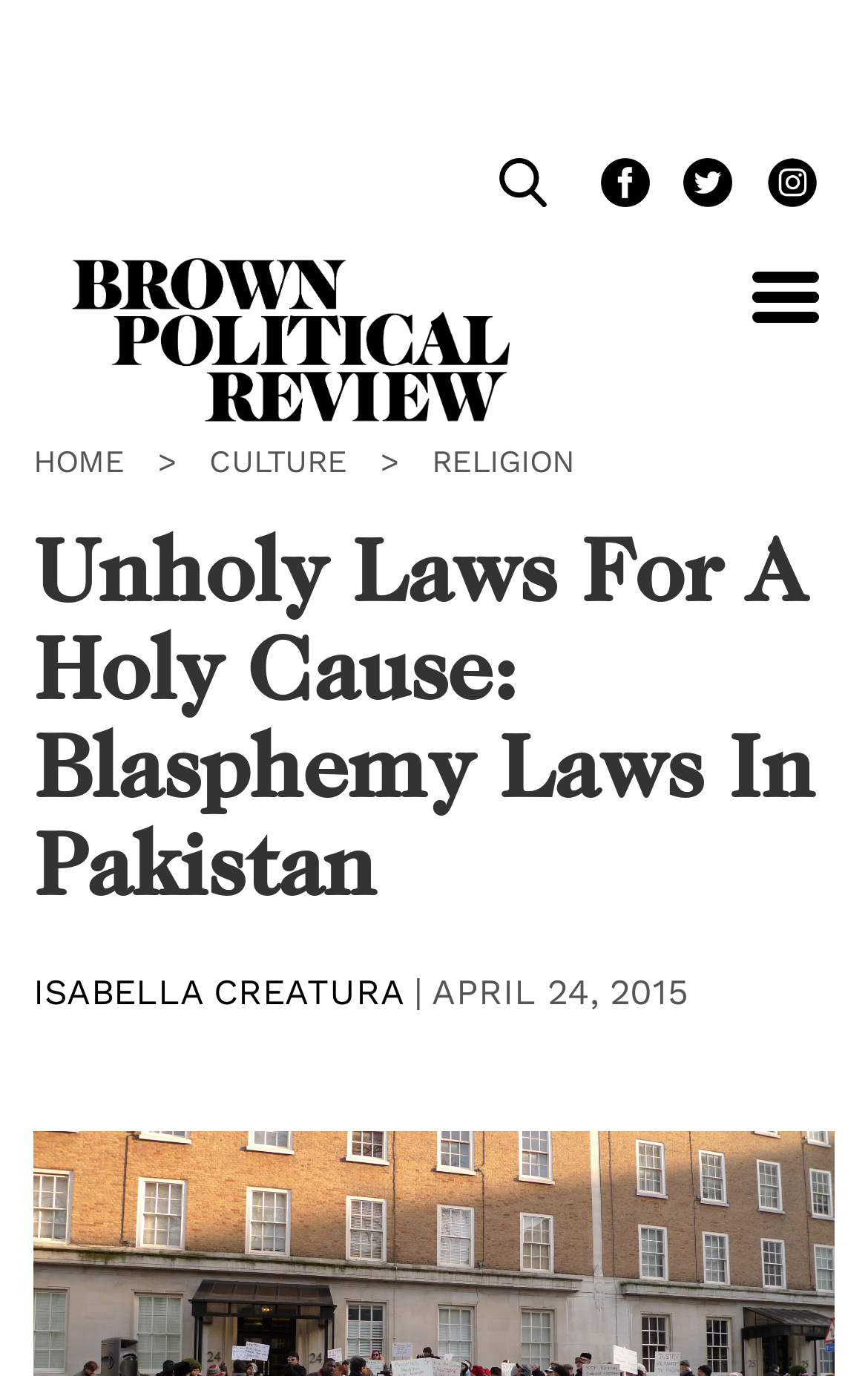Please identify the bounding box coordinates of the element's region that needs to be clicked to fulfill the following instruction: "visit Facebook page". The bounding box coordinates should consist of four float numbers between 0 and 1, i.e., [left, top, right, bottom].

[0.666, 0.12, 0.763, 0.155]